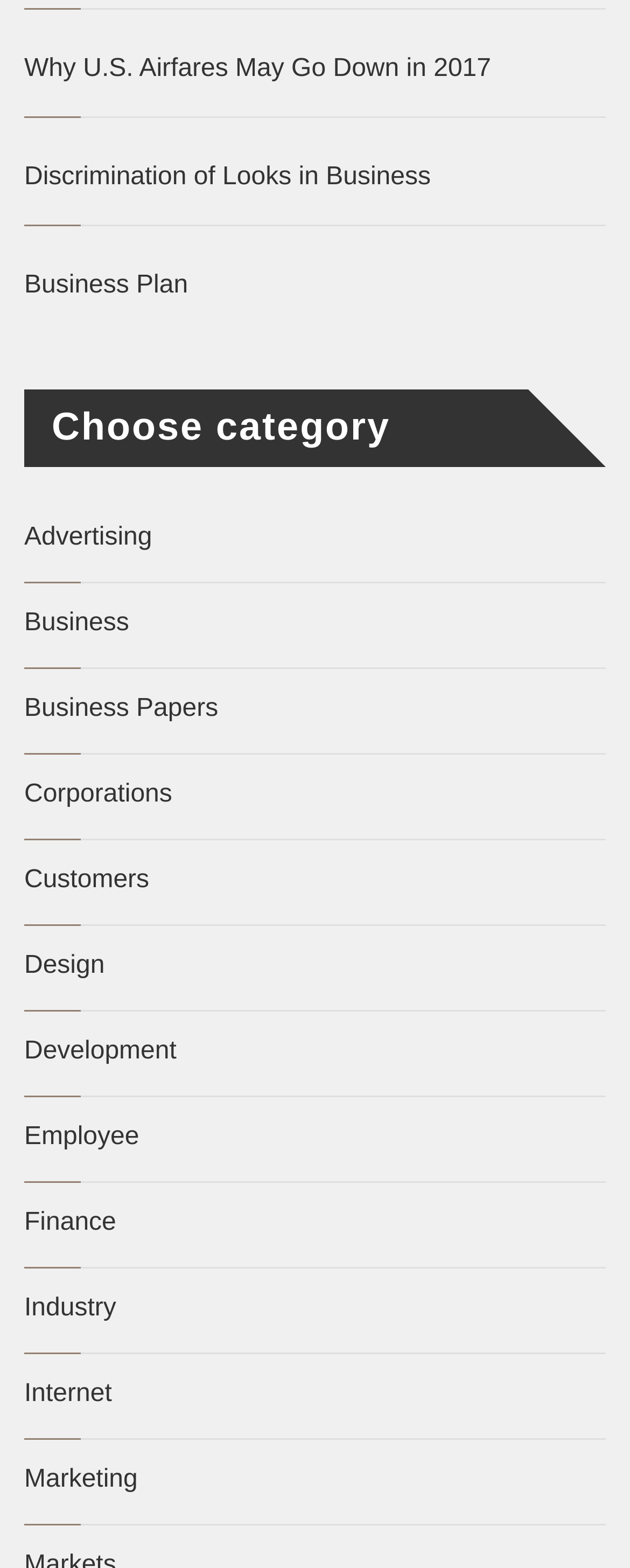Determine the bounding box coordinates of the region I should click to achieve the following instruction: "Explore the business plan". Ensure the bounding box coordinates are four float numbers between 0 and 1, i.e., [left, top, right, bottom].

[0.038, 0.17, 0.962, 0.195]